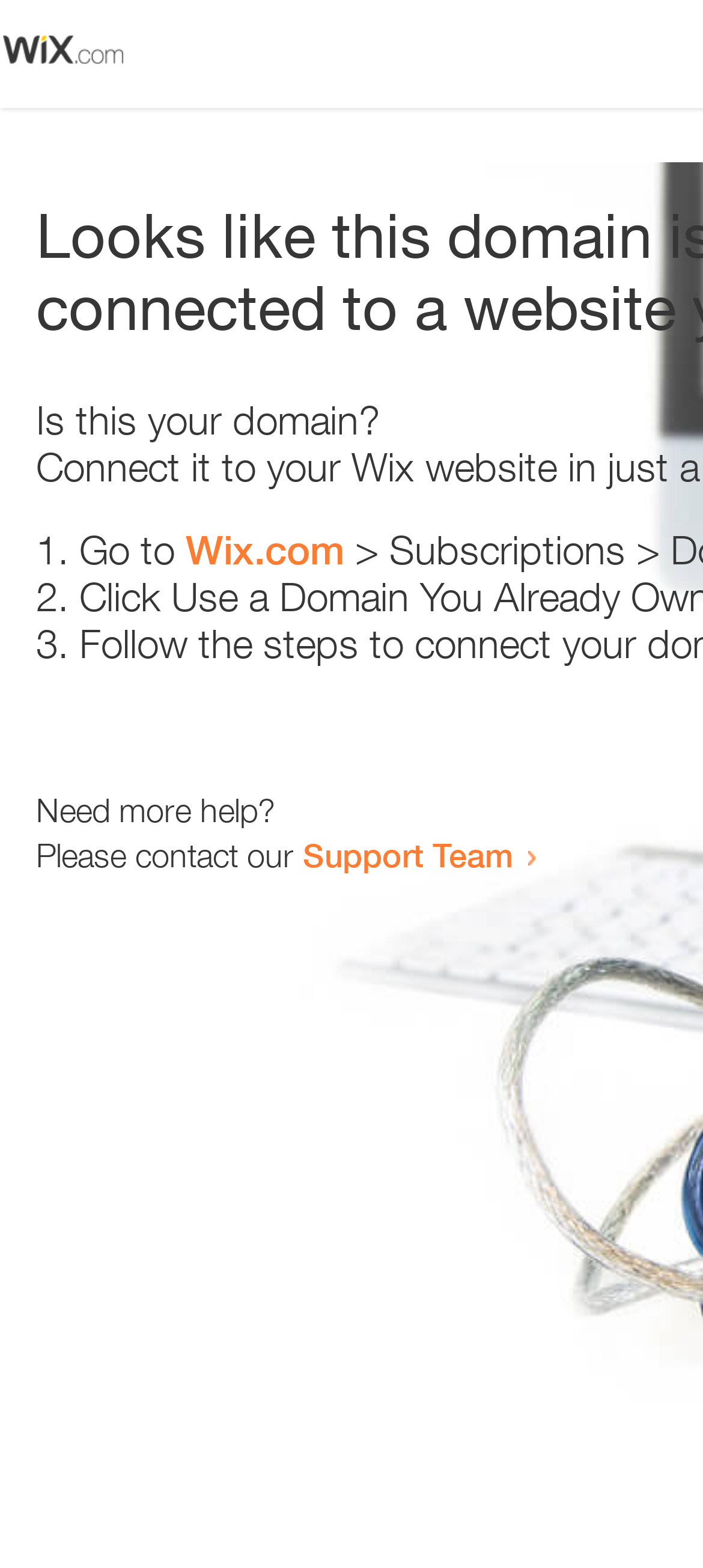What is the link text at the bottom of the page? Please answer the question using a single word or phrase based on the image.

Support Team